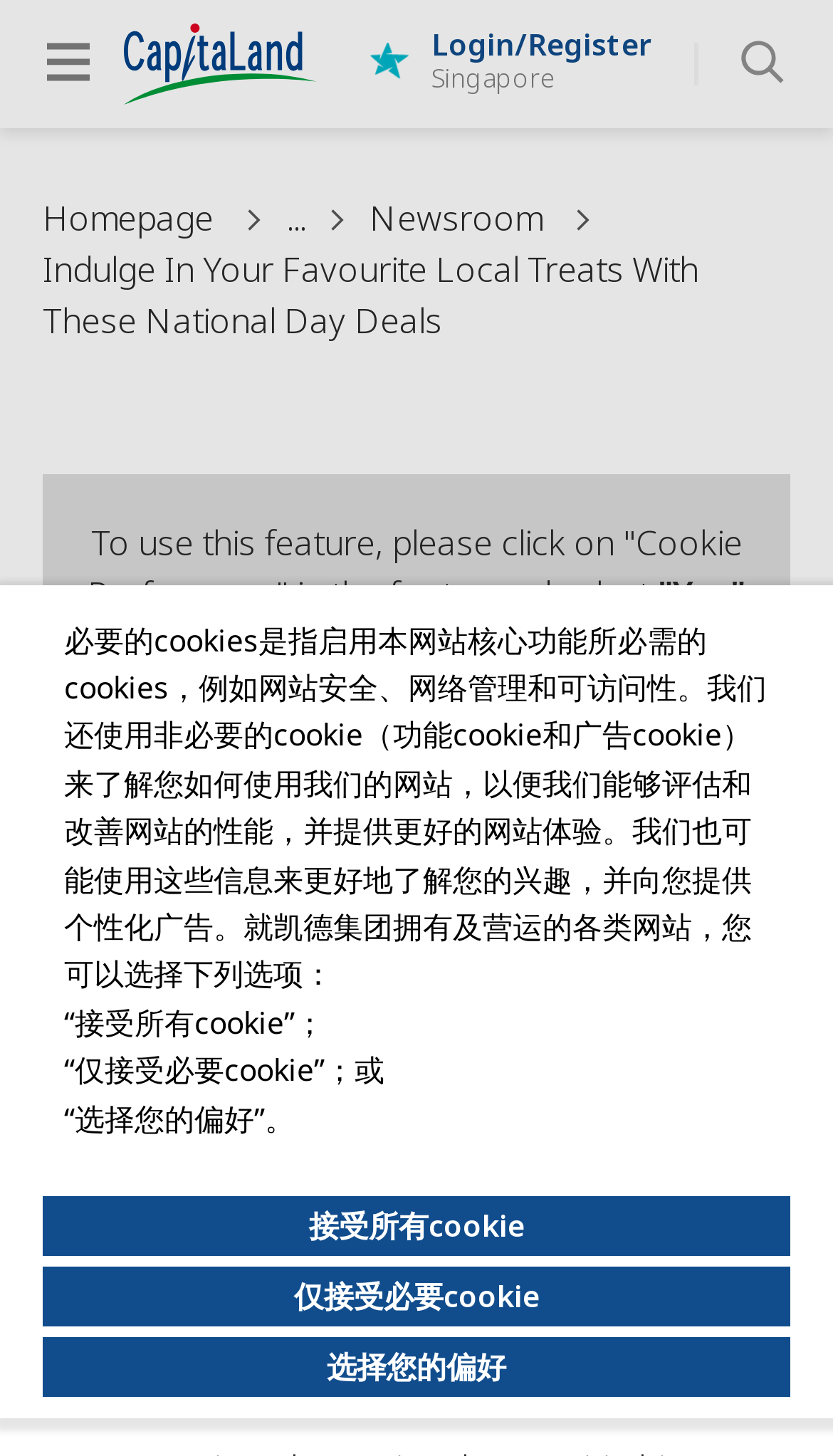Find the bounding box coordinates of the element to click in order to complete this instruction: "Toggle navigation". The bounding box coordinates must be four float numbers between 0 and 1, denoted as [left, top, right, bottom].

[0.051, 0.025, 0.115, 0.062]